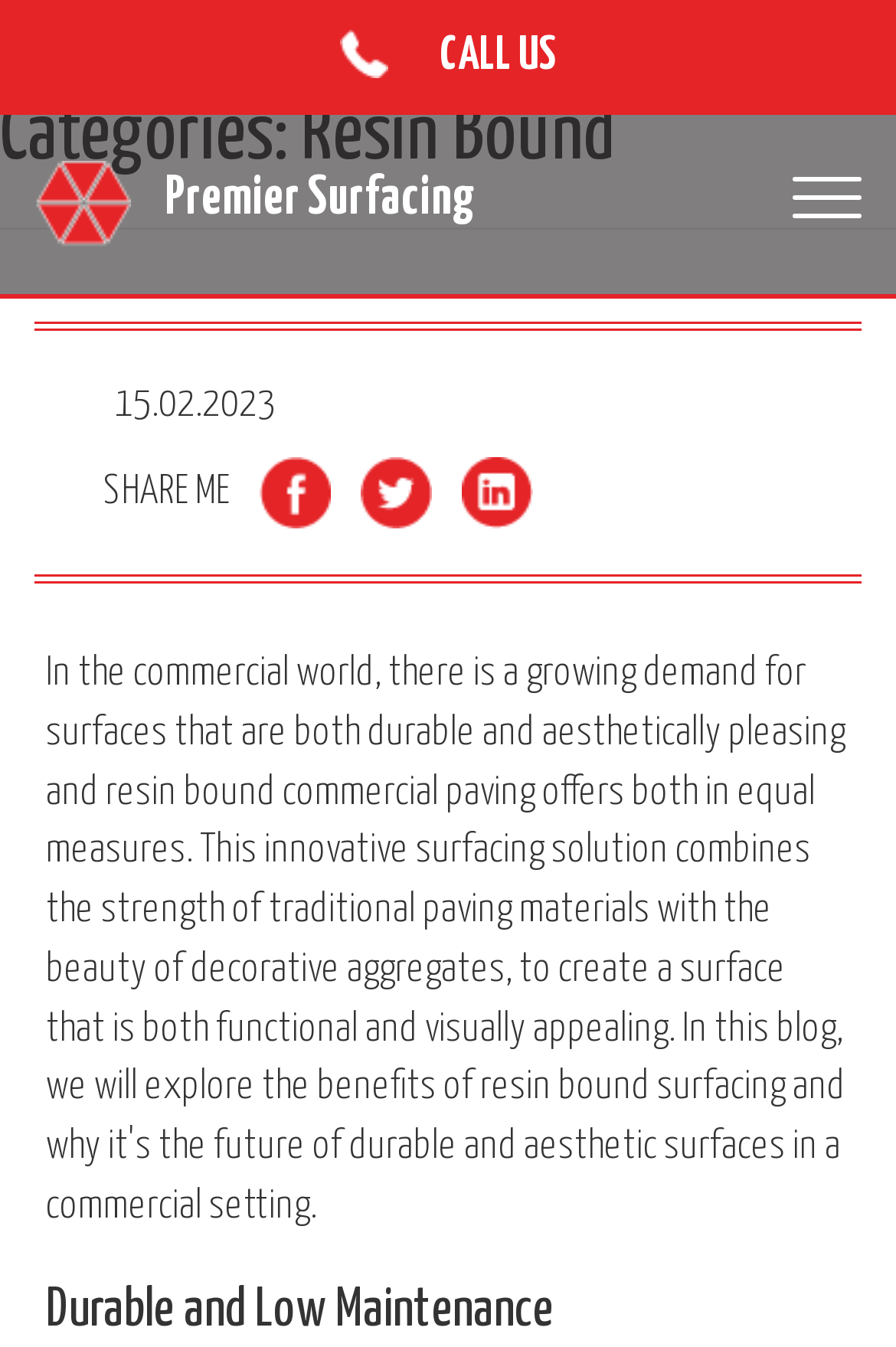Present a detailed account of what is displayed on the webpage.

The webpage is about Resin Bound Archives from Premier Surfacing. At the top, there is a "CALL US" link accompanied by a small image, positioned near the top center of the page. 

On the top right, there is a button with no text. Below the "CALL US" link, there are five links arranged vertically, listing different categories: BRICK AND BLOCK WALLS, FENCING, TURFING, DRAINAGE, and CONCRETING. 

The main content area is divided into two sections. The top section has a header with the title "Categories: Resin Bound" and a table below it. The table contains a date "15.02.2023" and three social media links: Facebook, Tweet, and Linkedin, each accompanied by its respective icon. 

The bottom section has a heading "Durable and Low Maintenance" positioned near the bottom center of the page. There are two images on the page, one on the top left and another on the top center, but their contents are not described.